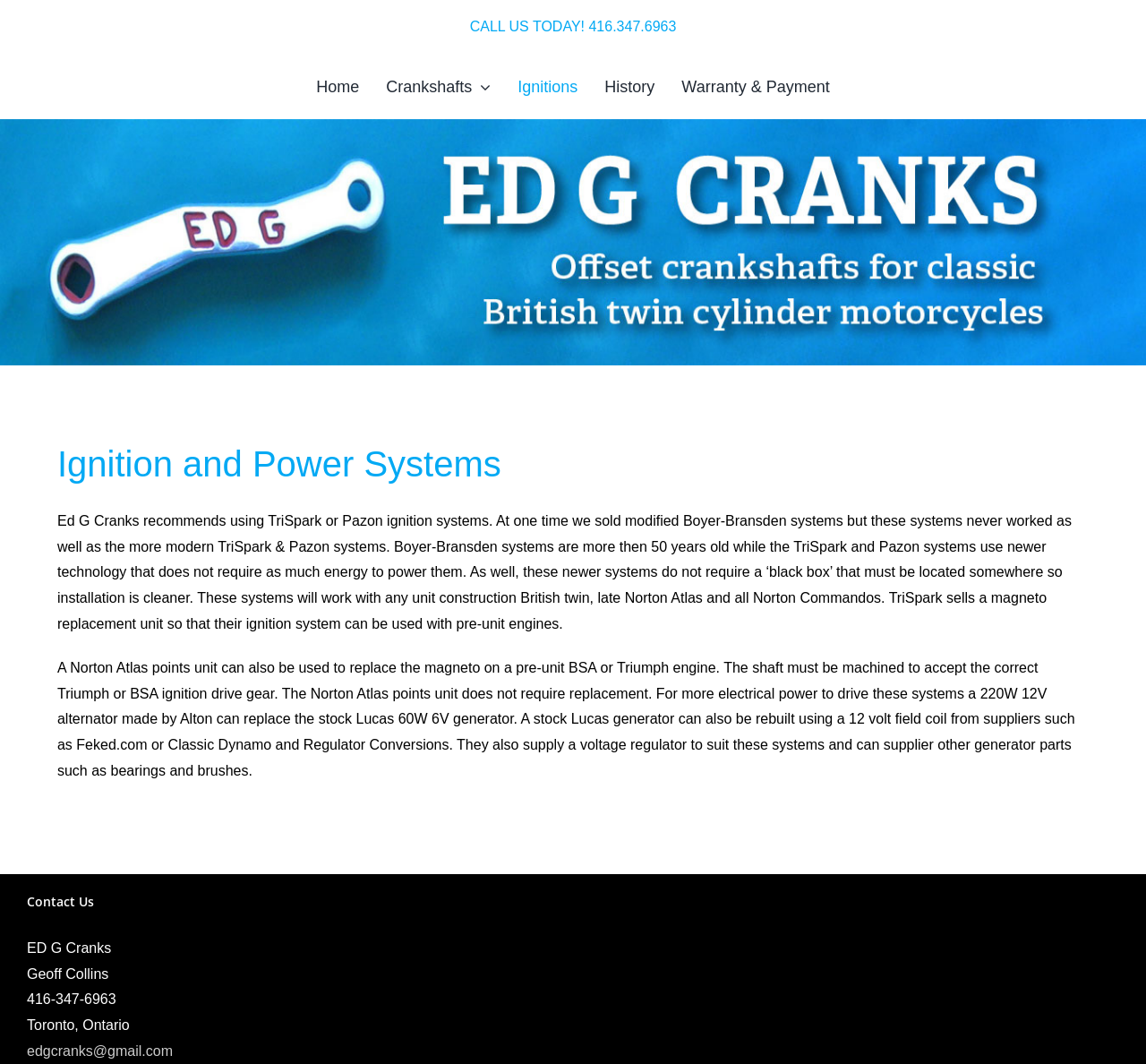What is the name of the person to contact?
Answer the question with a detailed explanation, including all necessary information.

The contact information section of the webpage lists 'Geoff Collins' as the person to contact, along with the phone number and email address.